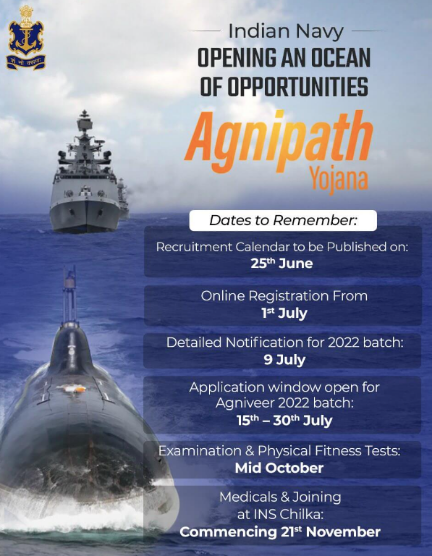What is the start date of online registration?
Using the image, answer in one word or phrase.

July 1